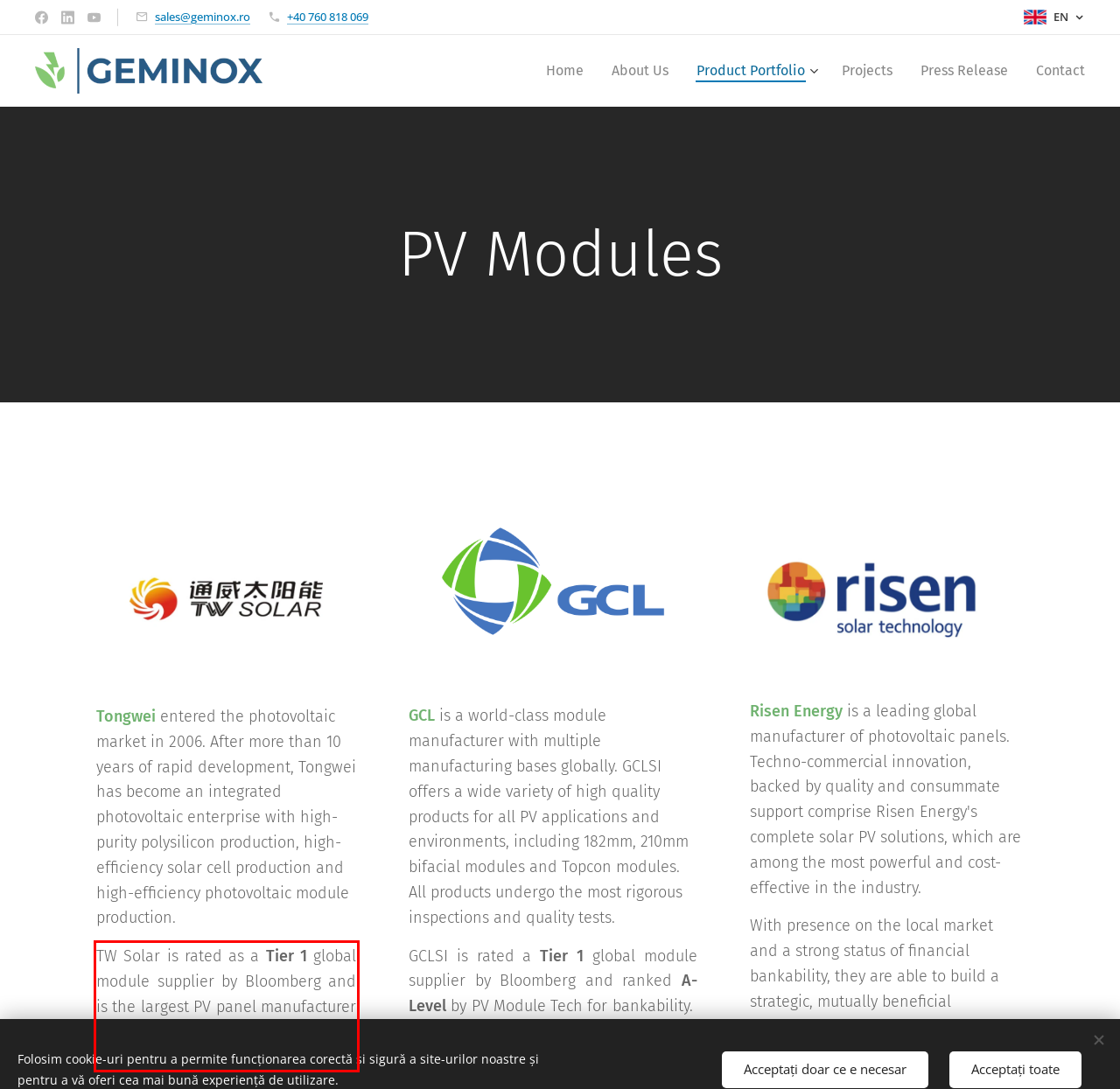With the provided screenshot of a webpage, locate the red bounding box and perform OCR to extract the text content inside it.

TW Solar is rated as a Tier 1 global module supplier by Bloomberg and is the largest PV panel manufacturer by number of shipments and market share globally.